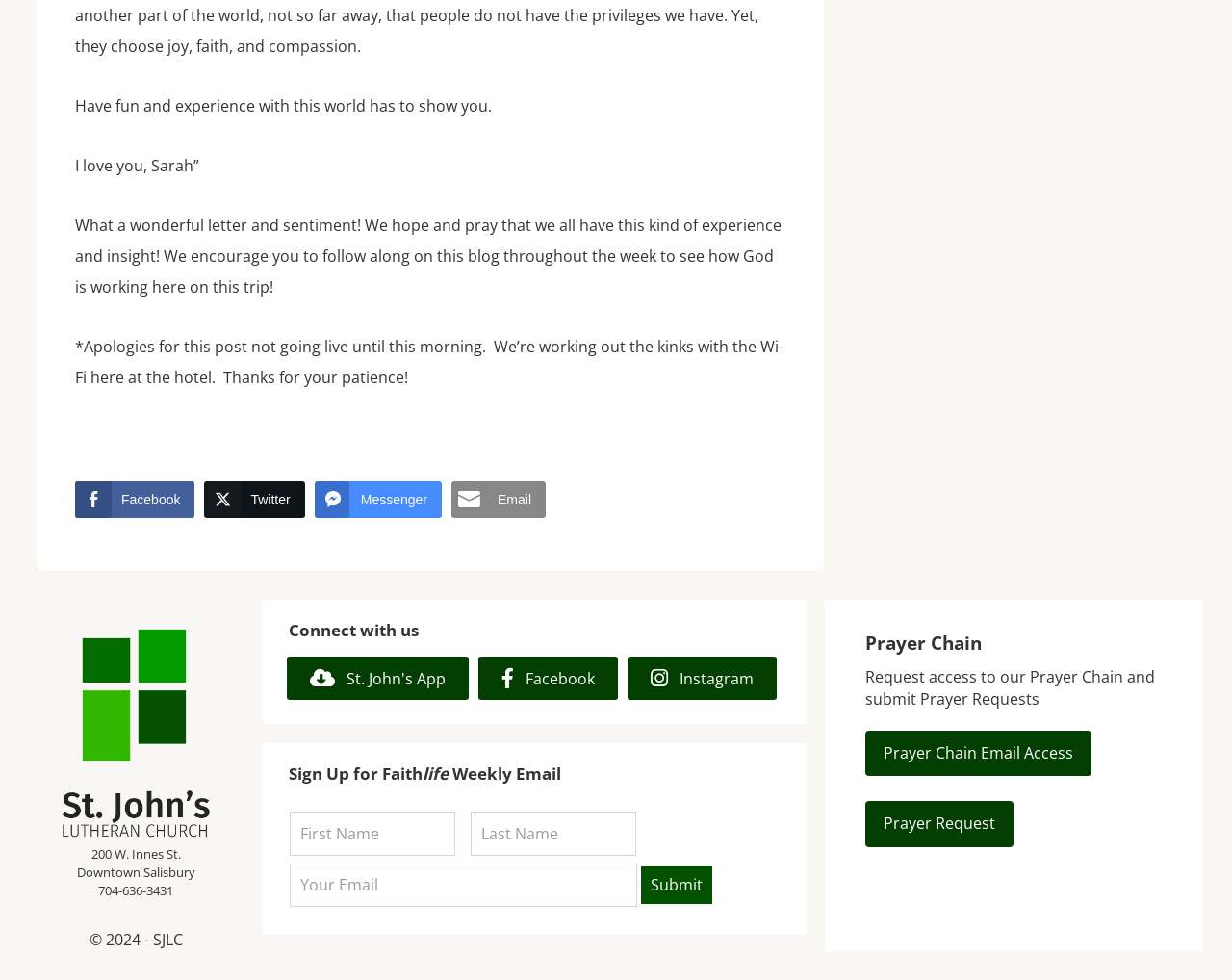Identify the bounding box coordinates of the element that should be clicked to fulfill this task: "Access the Russian version of the website". The coordinates should be provided as four float numbers between 0 and 1, i.e., [left, top, right, bottom].

None